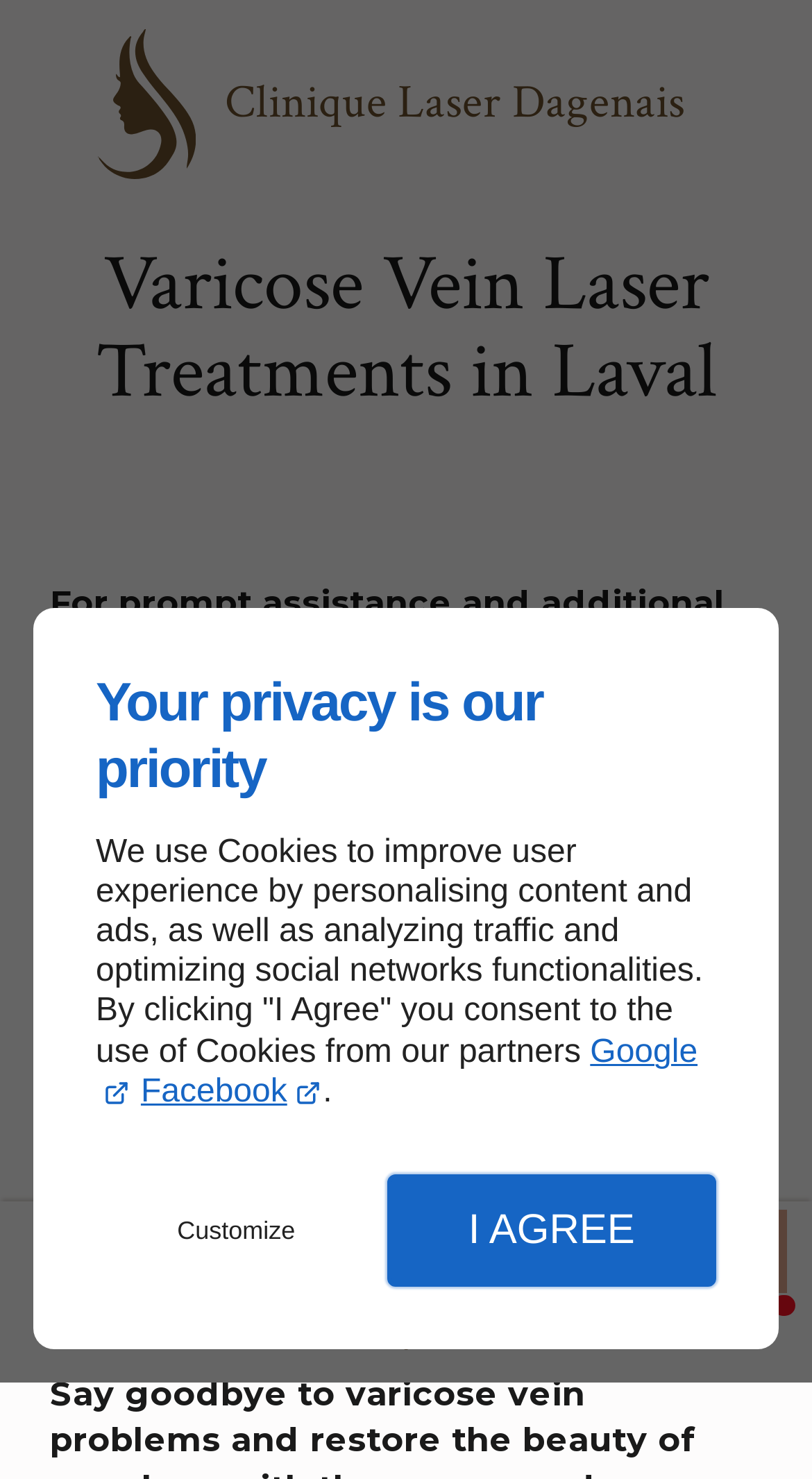Explain in detail what is displayed on the webpage.

The webpage is about Laser Clinic Dagenais in Laval, which offers varicose vein laser treatments. At the top of the page, there is a logo of Clinique Laser Dagenais, which is an image with a link to the clinic's website. Below the logo, there is a navigation menu button on the left and a contact information button on the right. 

On the top-right corner, there is a dialog box with a message about the use of cookies, which includes links to Google and Facebook. The dialog box also has two buttons, "Customize" and "I AGREE", to manage cookie settings.

The main content of the page is divided into sections. The first section has a heading "Varicose Vein Laser Treatments in Laval" and provides contact information, including a phone number. The second section has a heading "Aesthetic Laser: An Excellent Alternative for Gentle Removal of Varicose Veins" and describes the benefits of laser treatments for varicose veins.

There are three buttons at the bottom of the page: "Open navigation menu", "Open contact information", and "Settings". The "Open contact information" button is located in the middle, and the "Settings" button is on the right.